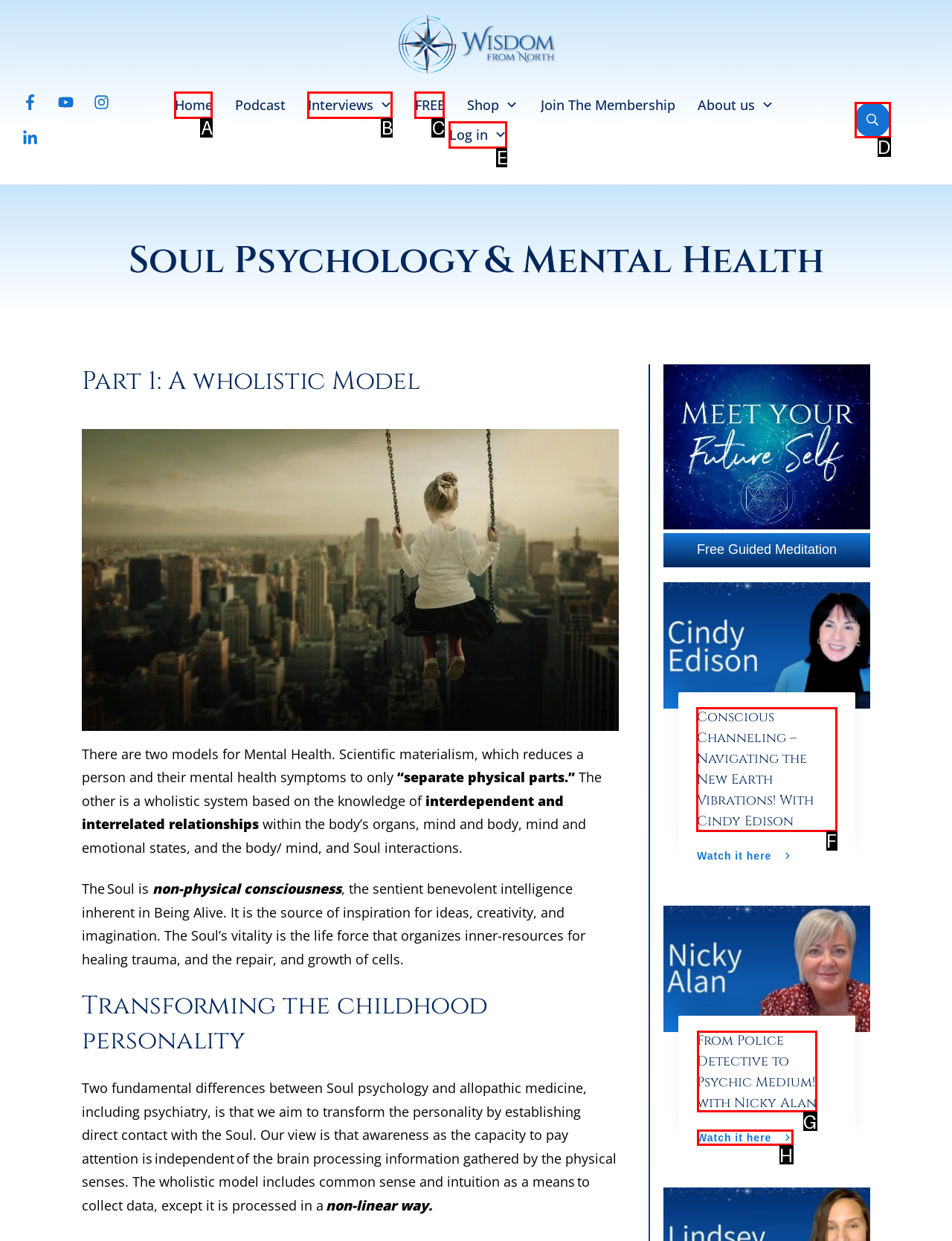Select the letter of the UI element you need to click to complete this task: Read the article about Conscious Channeling.

F